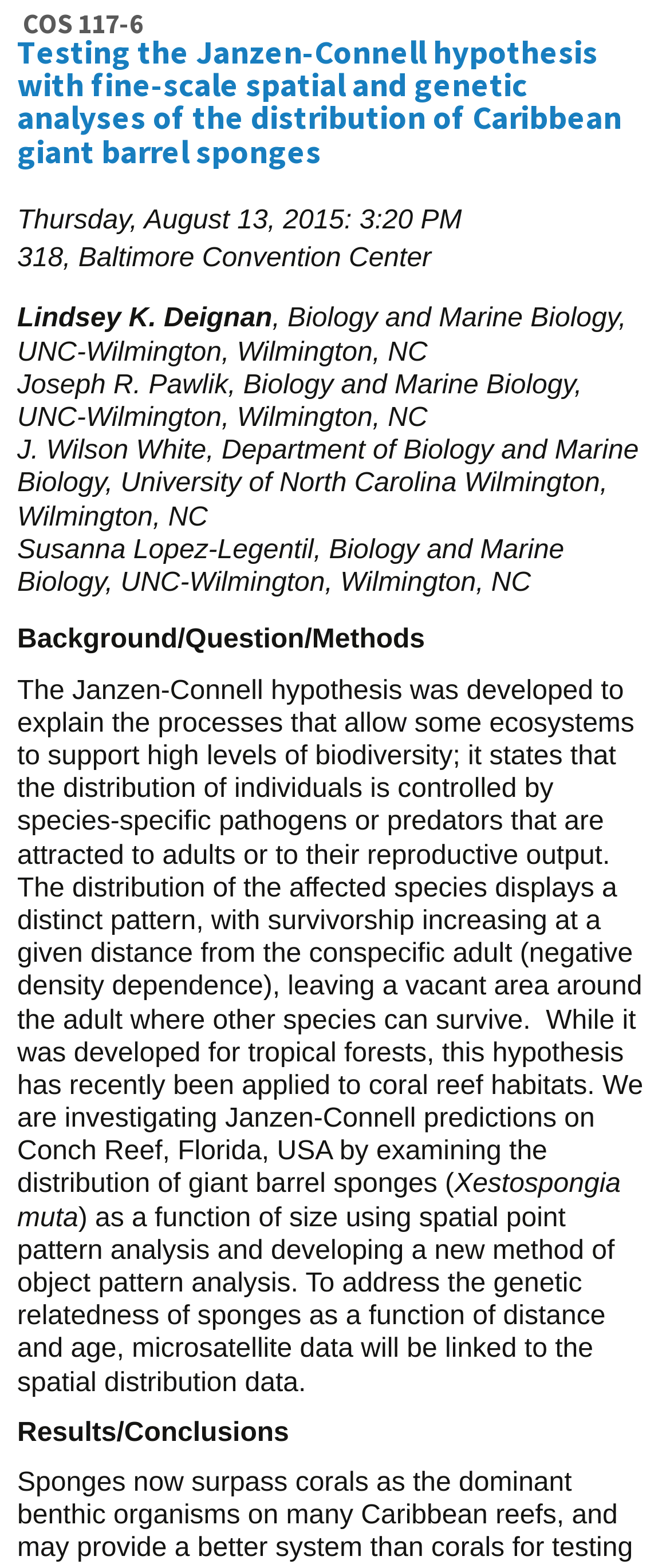Where is the presentation taking place?
Please answer the question with a detailed and comprehensive explanation.

The presentation location can be found in the StaticText element, which is '318, Baltimore Convention Center'.